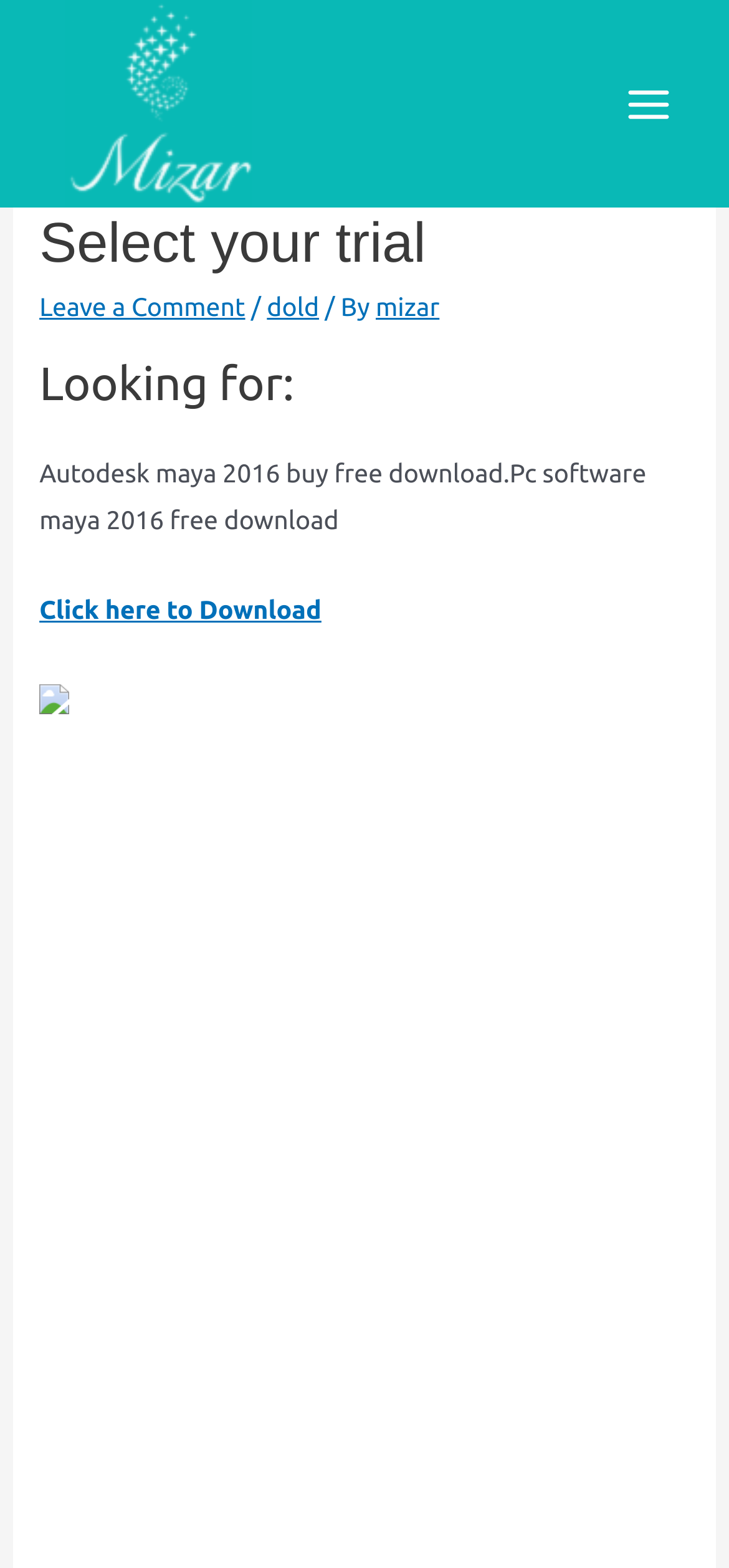Given the description: "dold", determine the bounding box coordinates of the UI element. The coordinates should be formatted as four float numbers between 0 and 1, [left, top, right, bottom].

[0.366, 0.186, 0.438, 0.205]